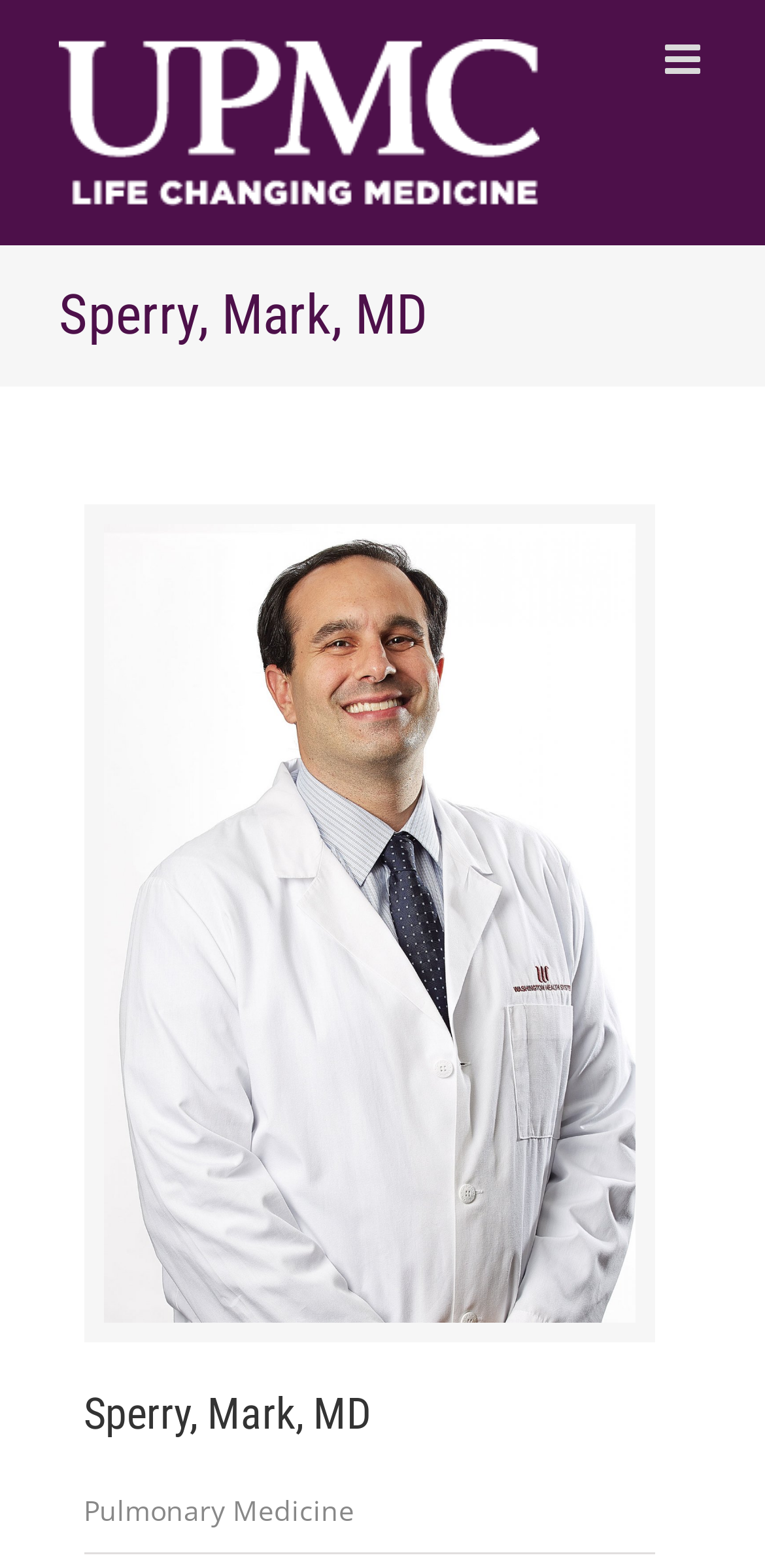What is the position of the doctor's name on the webpage?
Please give a detailed and elaborate answer to the question.

I found the answer by looking at the bounding box coordinates of the heading element with the text 'Sperry, Mark, MD', which has a y1 value of 0.177, indicating that it is located near the top of the webpage. The x1 value of 0.077 suggests that it is located near the left edge of the webpage. Therefore, the doctor's name is positioned at the top-left of the webpage.